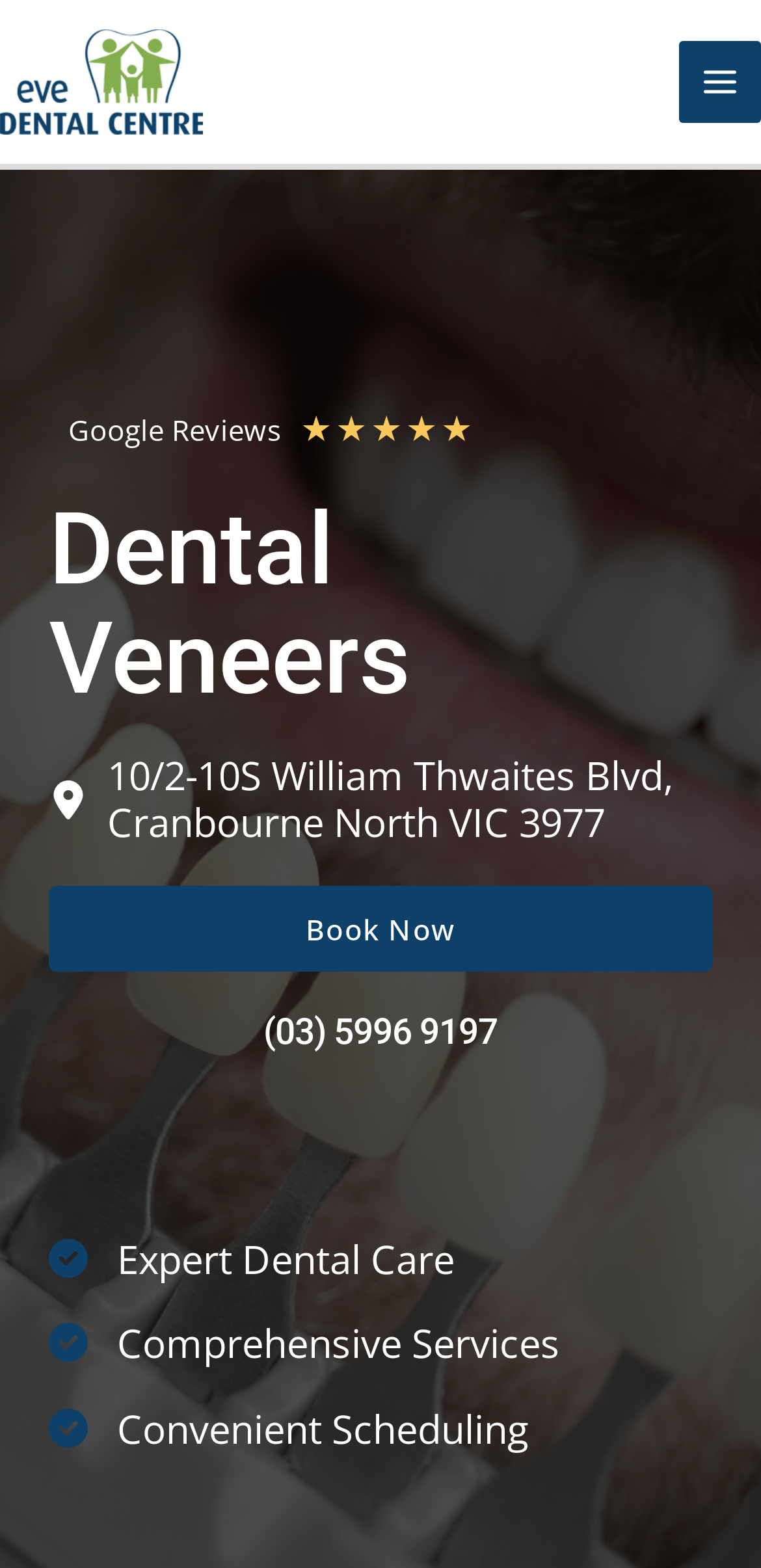Please analyze the image and provide a thorough answer to the question:
What services does Eve Dental Centre provide?

I found the services by looking at the static text elements below the images, which are grouped together and seem to describe the services provided by Eve Dental Centre.